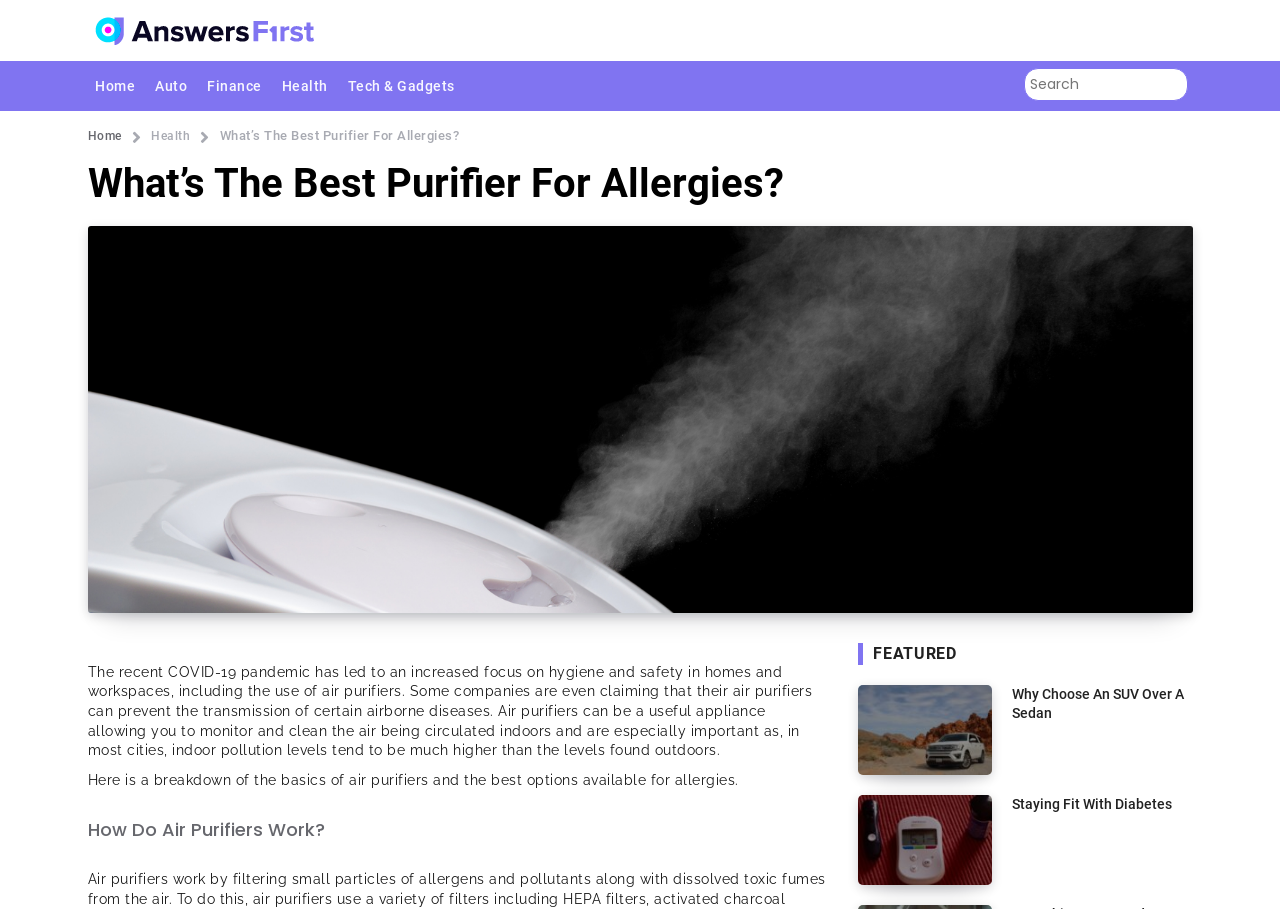What is the purpose of air purifiers?
Look at the screenshot and respond with a single word or phrase.

To clean the air